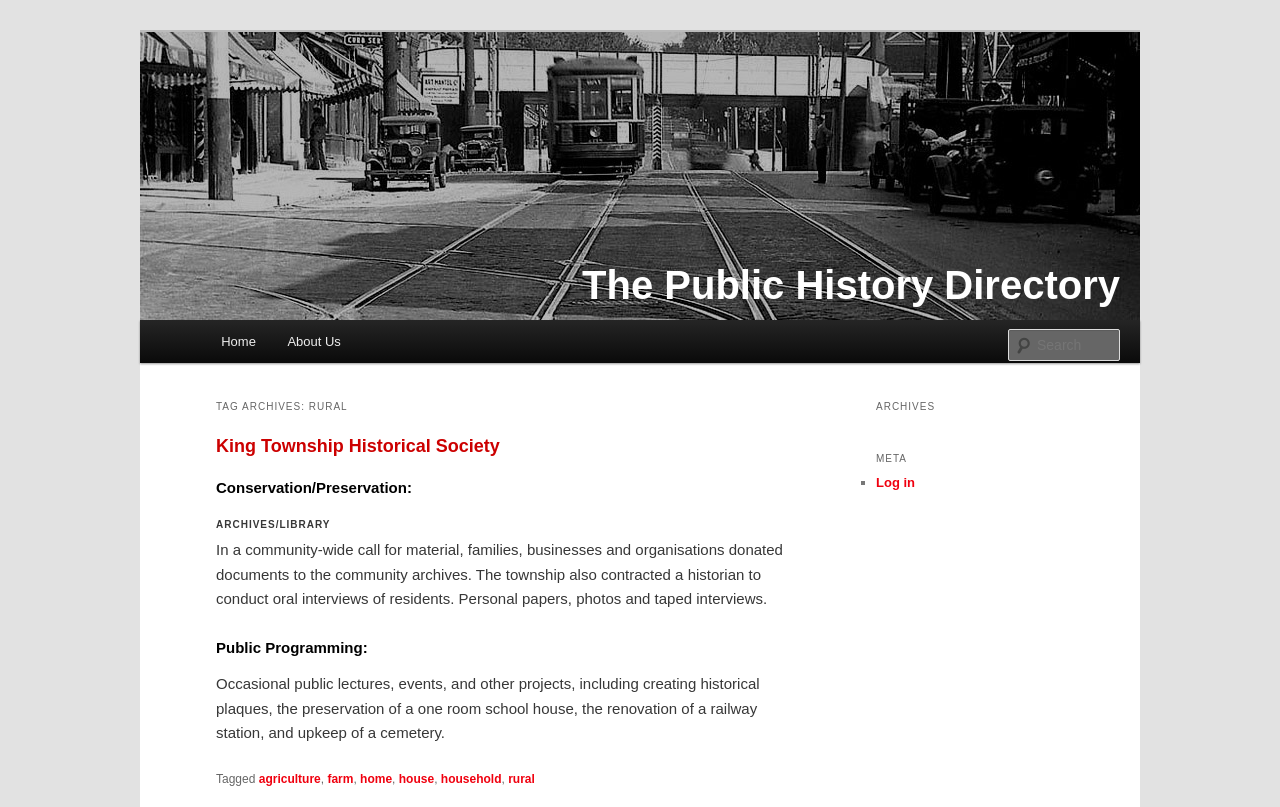What is the topic of the archives mentioned?
Based on the image, answer the question with a single word or brief phrase.

Rural